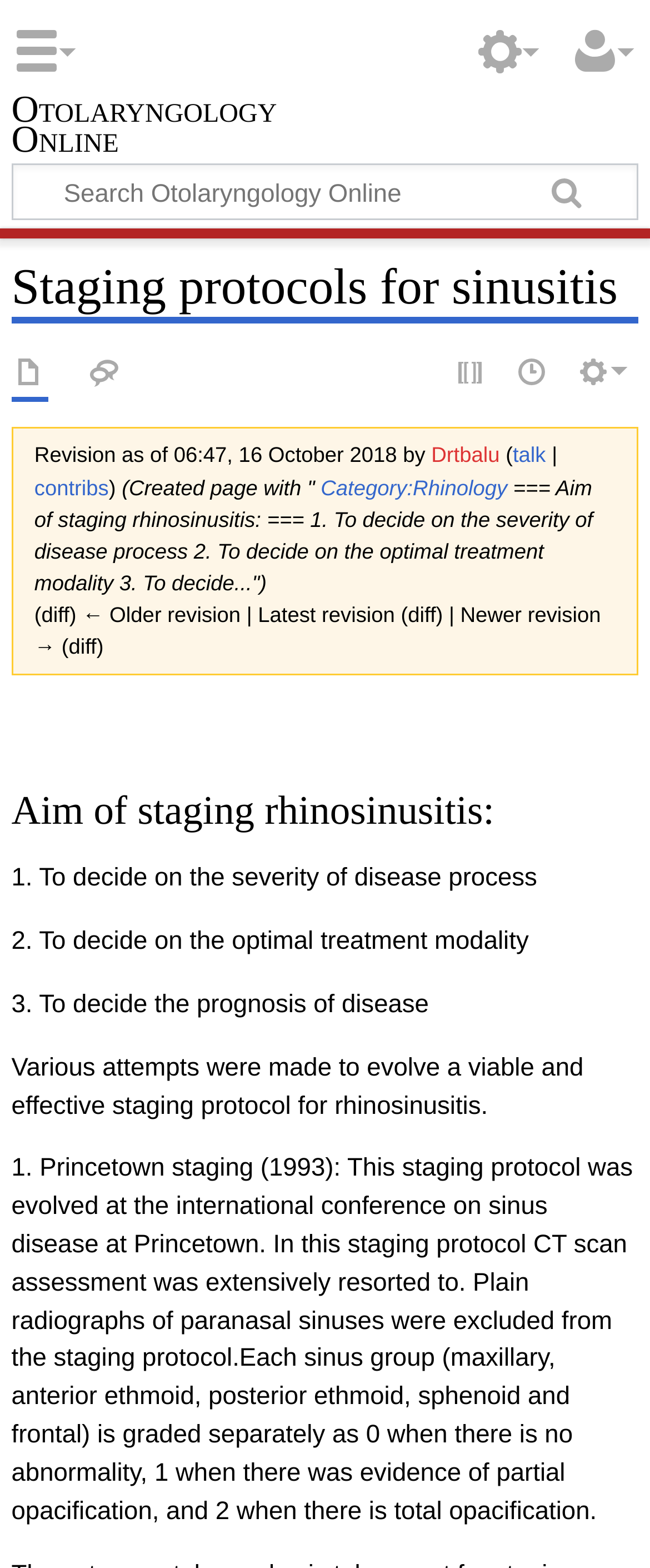Look at the image and answer the question in detail:
What is the name of the user who made the revision?

The name of the user who made the revision is Drtbalu, as stated in the webpage content under the revision information.